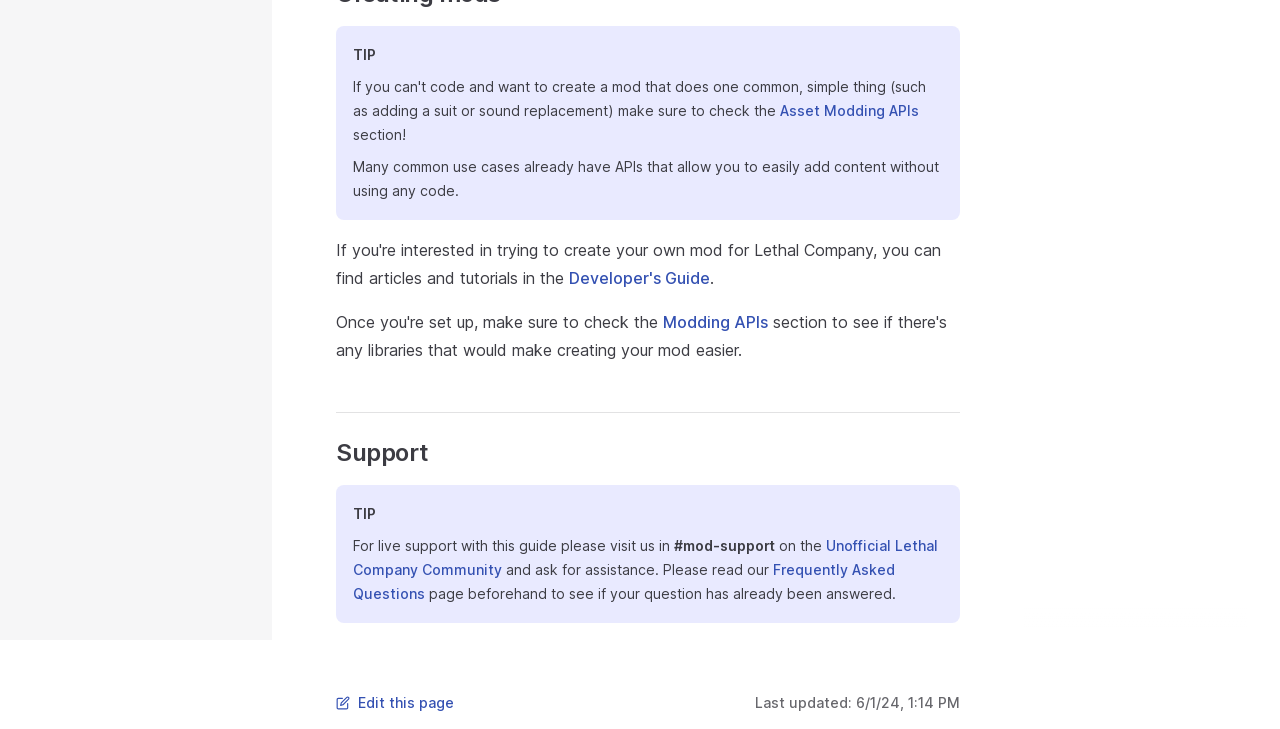Predict the bounding box of the UI element based on the description: "​". The coordinates should be four float numbers between 0 and 1, formatted as [left, top, right, bottom].

[0.246, 0.599, 0.258, 0.643]